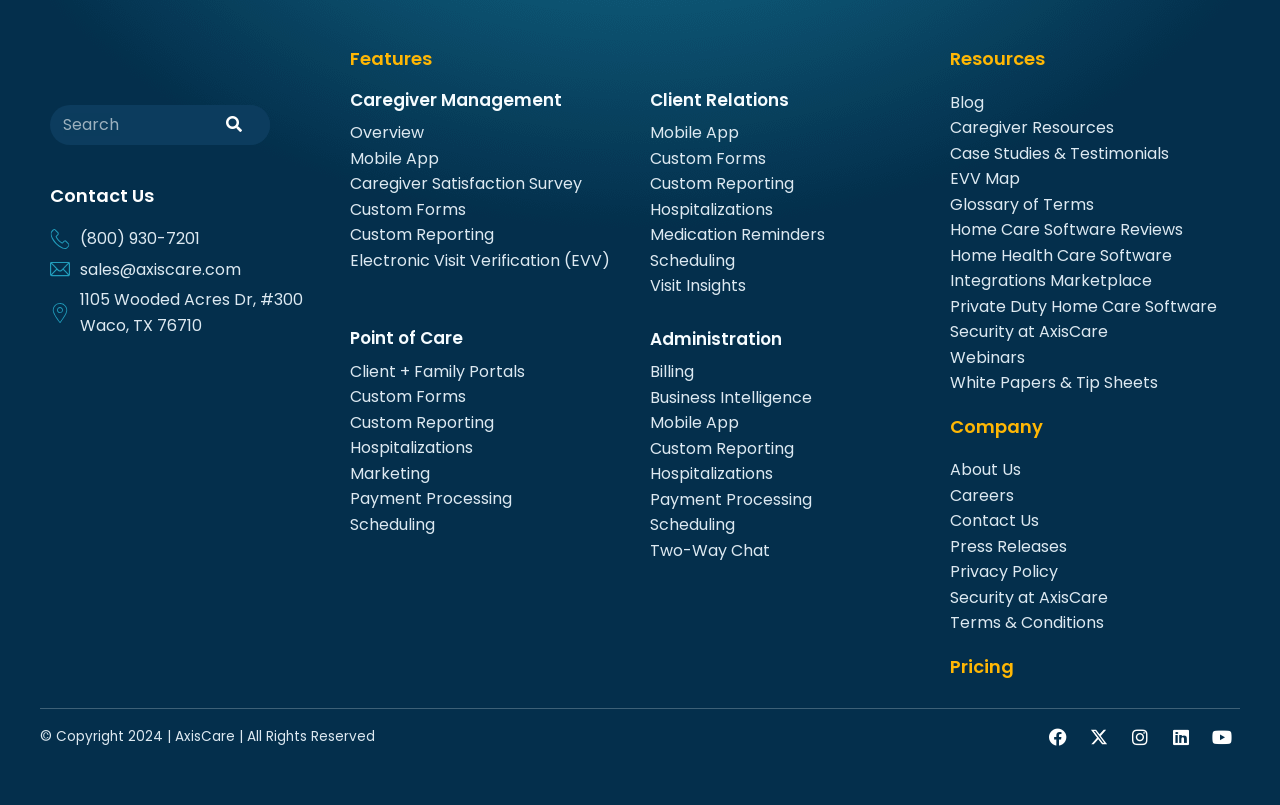Please locate the bounding box coordinates of the element's region that needs to be clicked to follow the instruction: "Learn about caregiver management". The bounding box coordinates should be provided as four float numbers between 0 and 1, i.e., [left, top, right, bottom].

[0.273, 0.112, 0.492, 0.137]